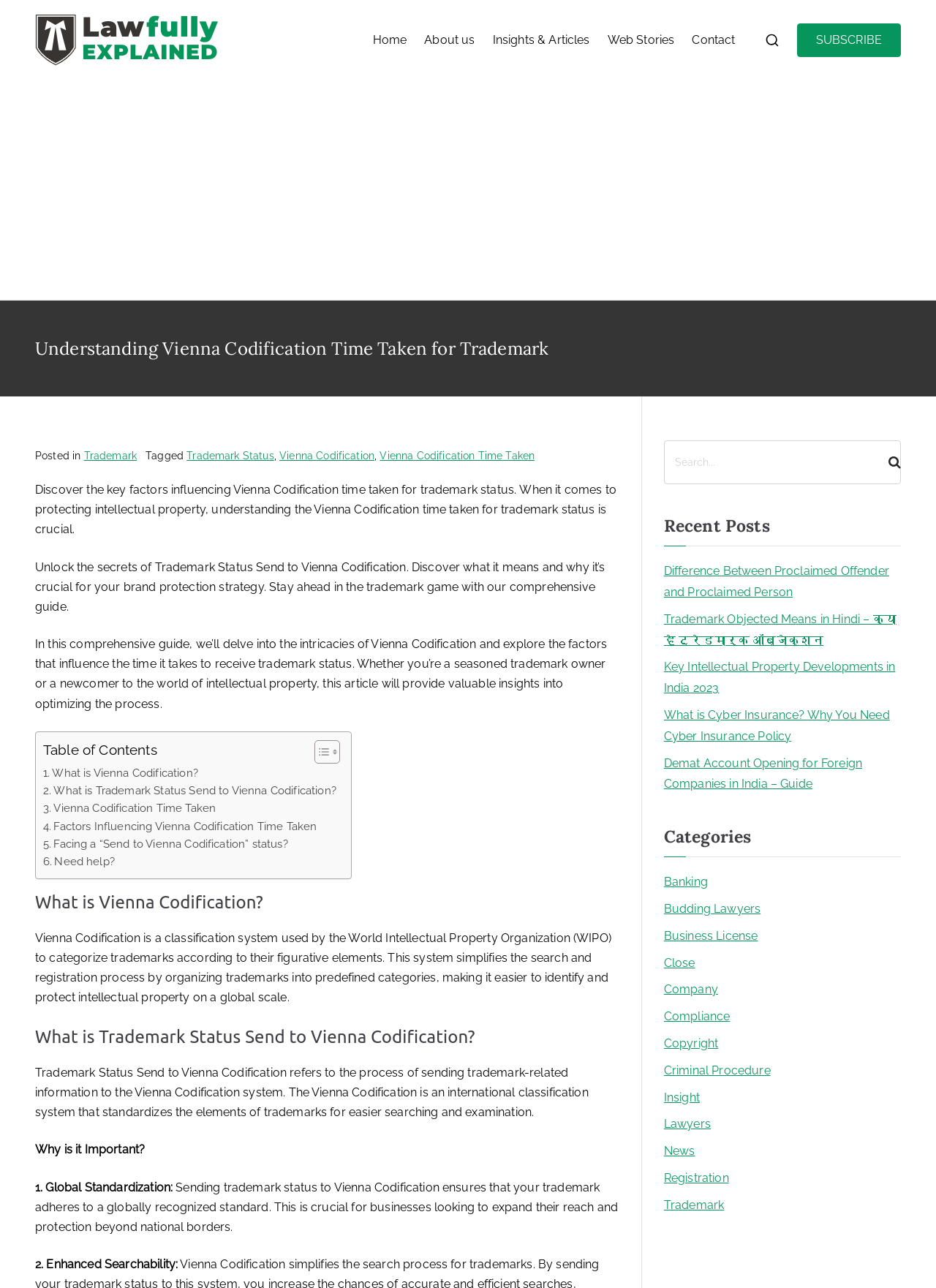What is the purpose of sending trademark status to Vienna Codification?
Based on the image, give a concise answer in the form of a single word or short phrase.

Global standardization